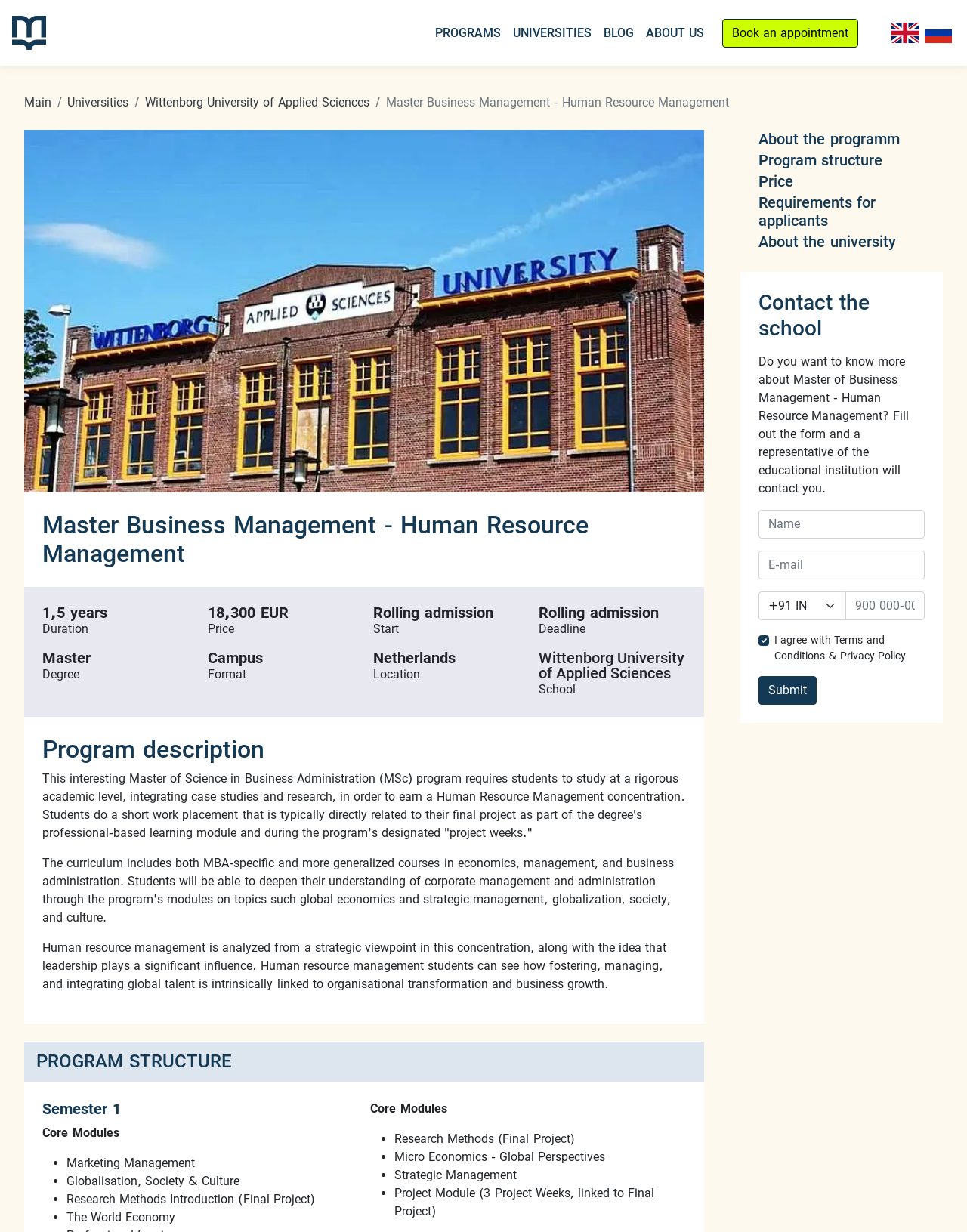What is the name of the university?
Can you provide a detailed and comprehensive answer to the question?

I found the answer by examining the breadcrumb navigation on the webpage, which includes the link 'Wittenborg University of Applied Sciences'.